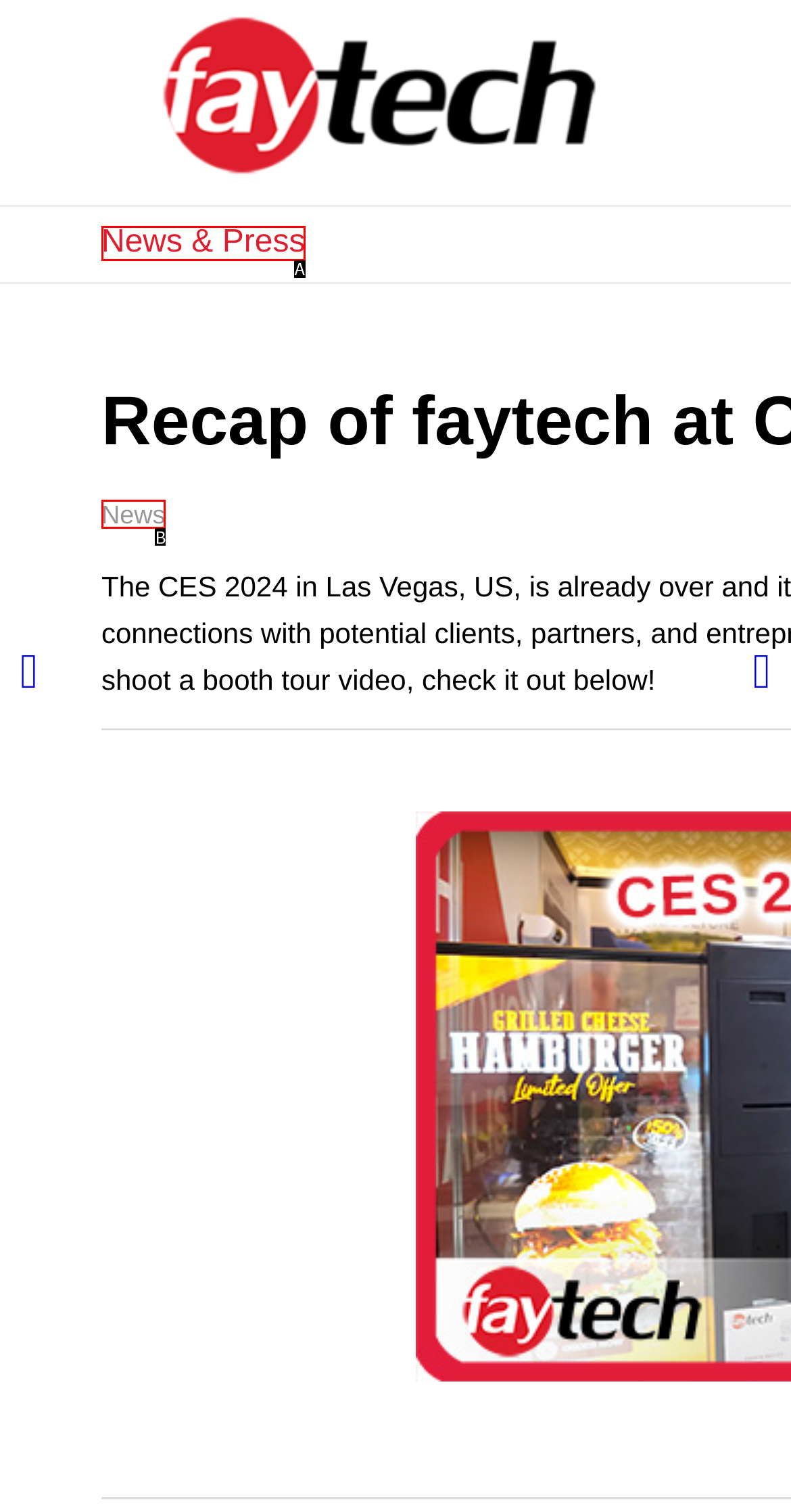Tell me which option best matches this description: News
Answer with the letter of the matching option directly from the given choices.

B